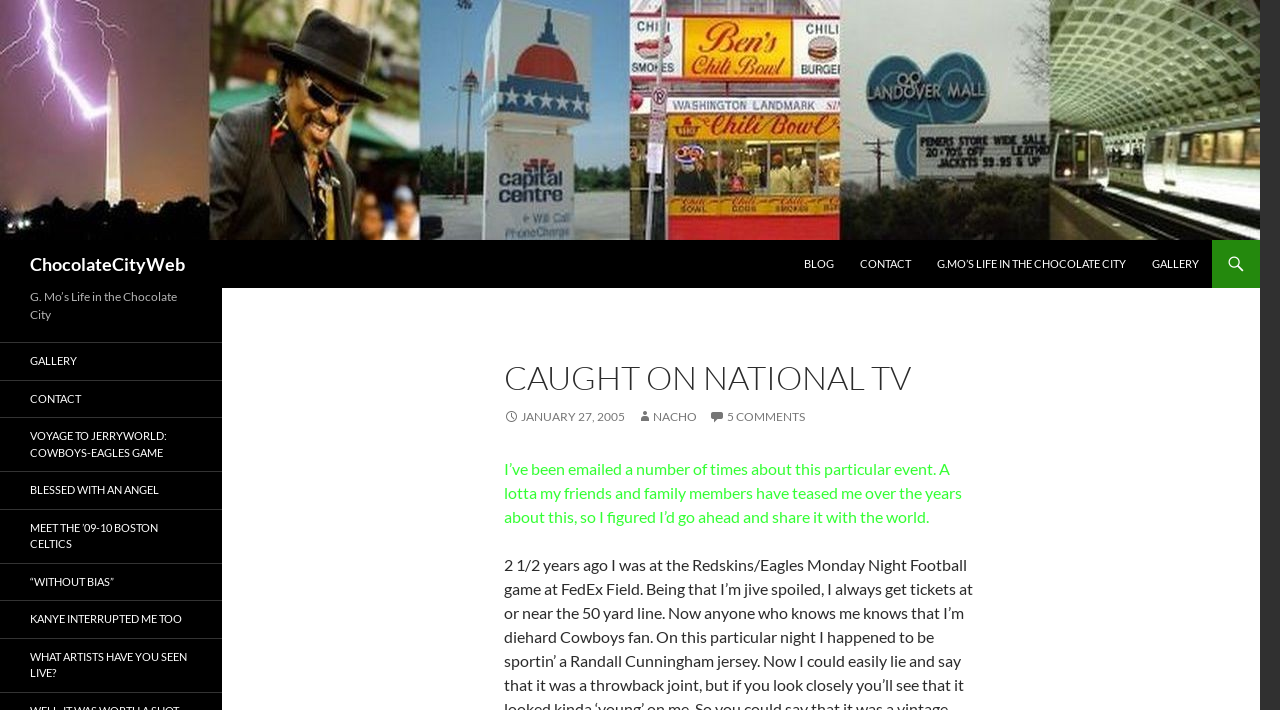What type of content is displayed in the 'GALLERY' section?
Give a detailed and exhaustive answer to the question.

The type of content displayed in the 'GALLERY' section can be determined by the label 'GALLERY' and the fact that it is a link, suggesting that it leads to a page with images.